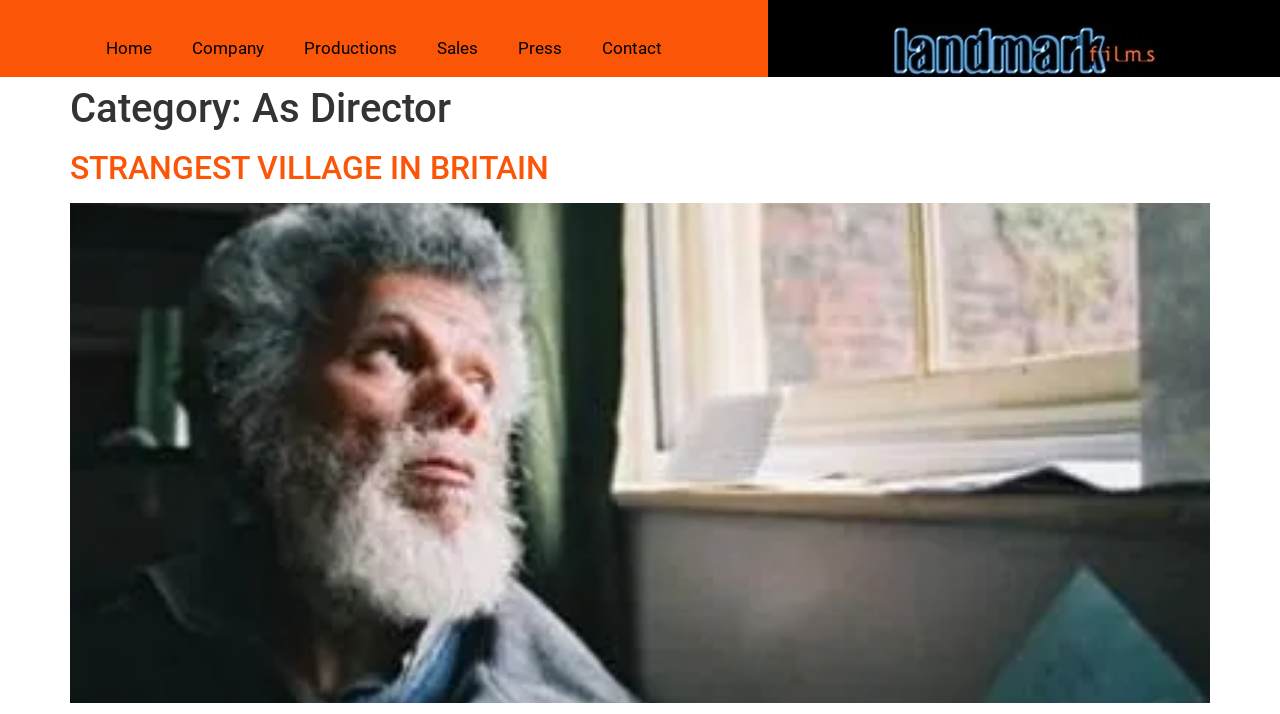Is there a link to a specific production on the page?
Please provide a full and detailed response to the question.

I examined the webpage and found a link 'STRANGEST VILLAGE IN BRITAIN' which appears to be a link to a specific production. This suggests that there is at least one link to a specific production on the page.